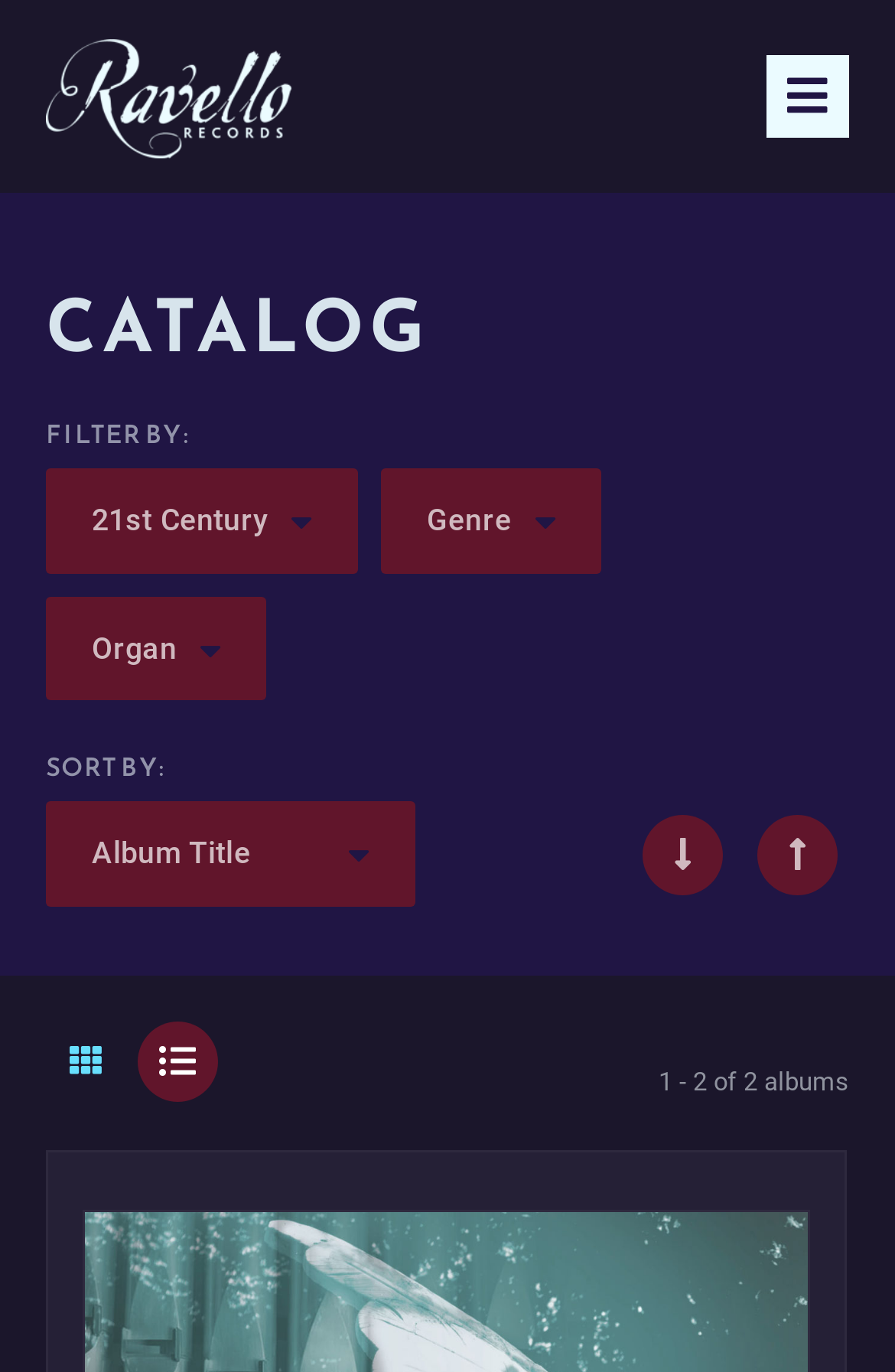Bounding box coordinates are specified in the format (top-left x, top-left y, bottom-right x, bottom-right y). All values are floating point numbers bounded between 0 and 1. Please provide the bounding box coordinate of the region this sentence describes: Toggle Navigation

[0.856, 0.04, 0.949, 0.1]